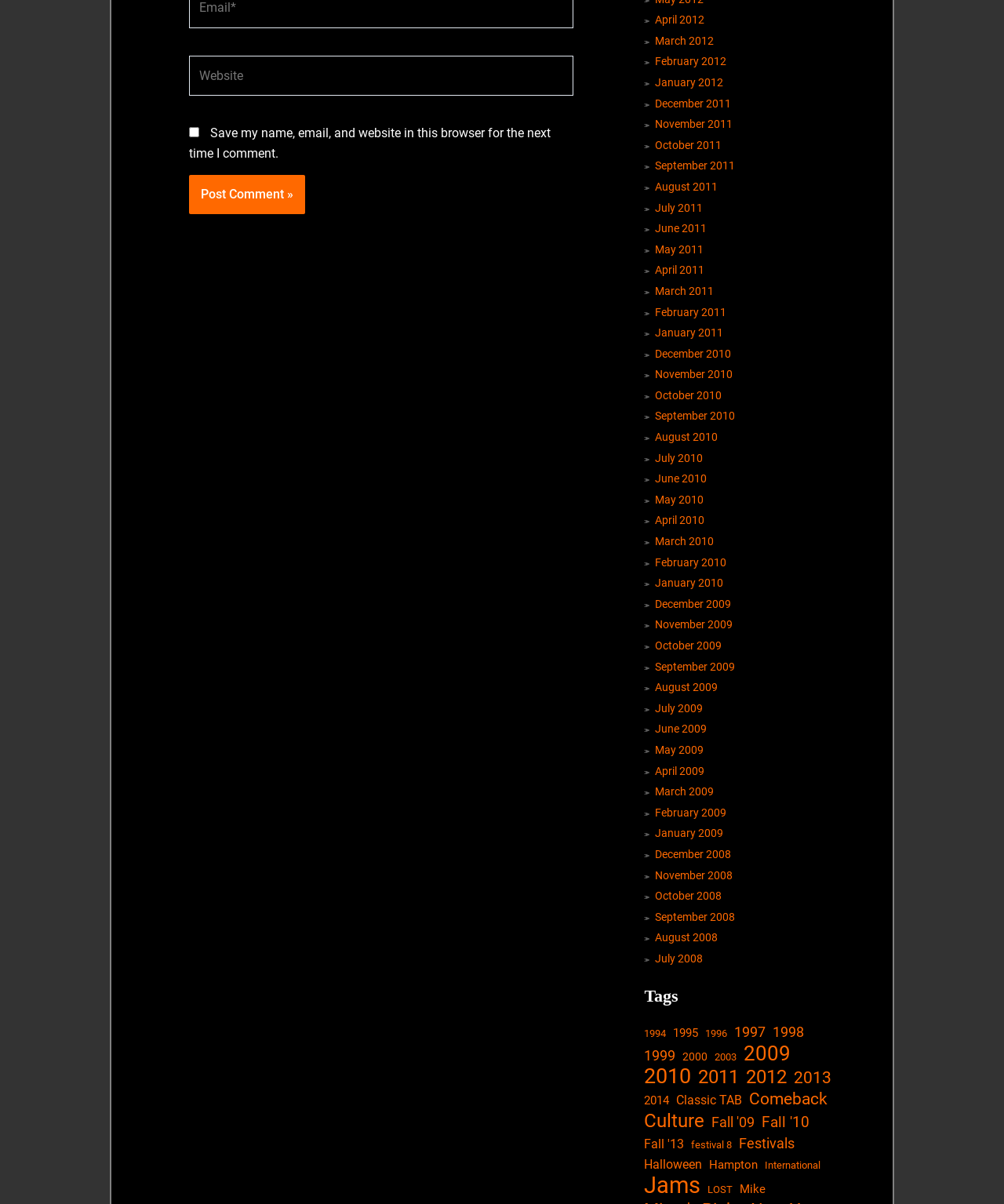Please find the bounding box coordinates for the clickable element needed to perform this instruction: "View 1994 archives".

[0.642, 0.85, 0.664, 0.867]